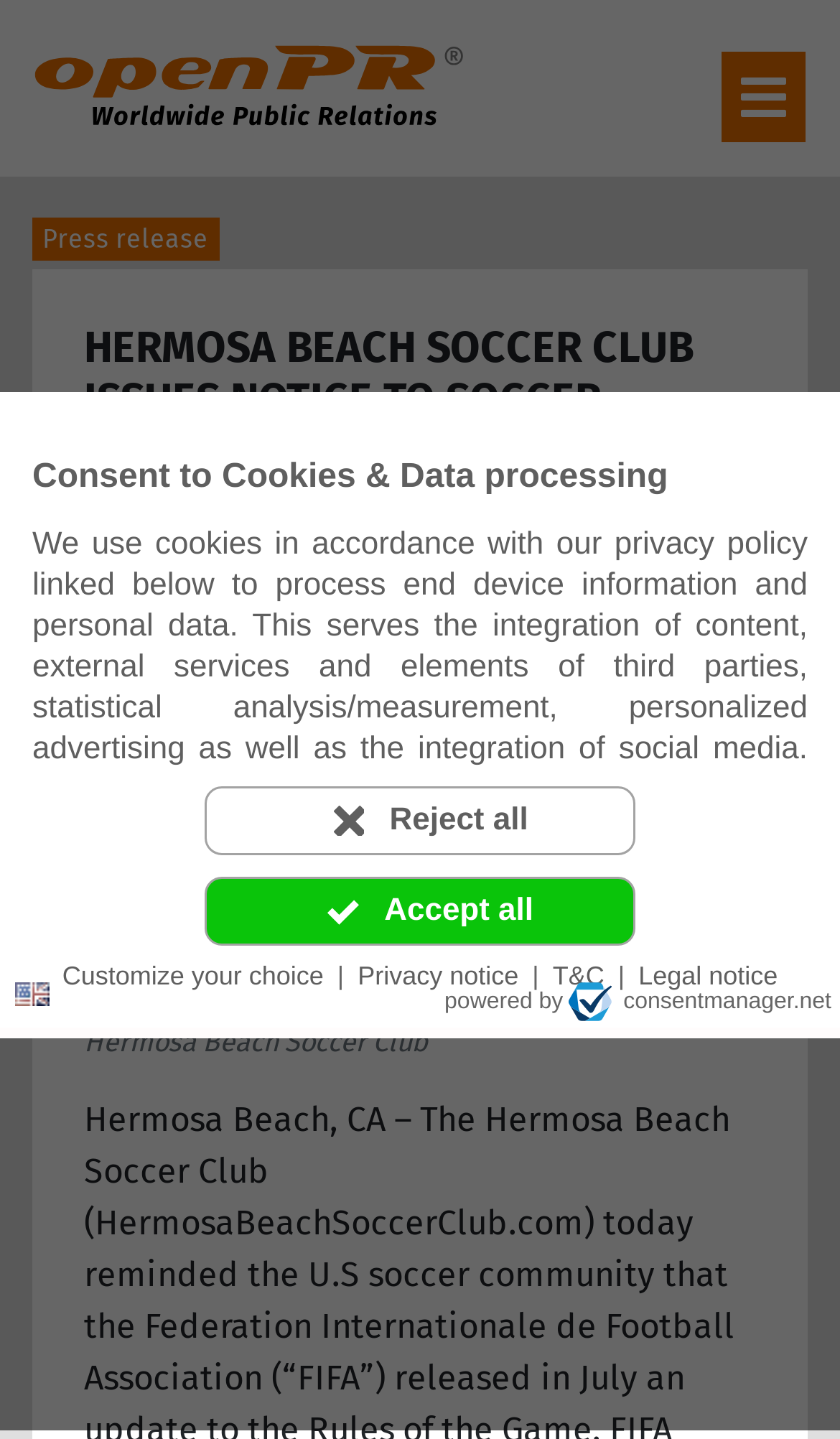What is the date and time of the press release?
Please ensure your answer to the question is detailed and covers all necessary aspects.

The press release mentions the date and time of its publication, which is 07-28-2008 02:09 PM CET.